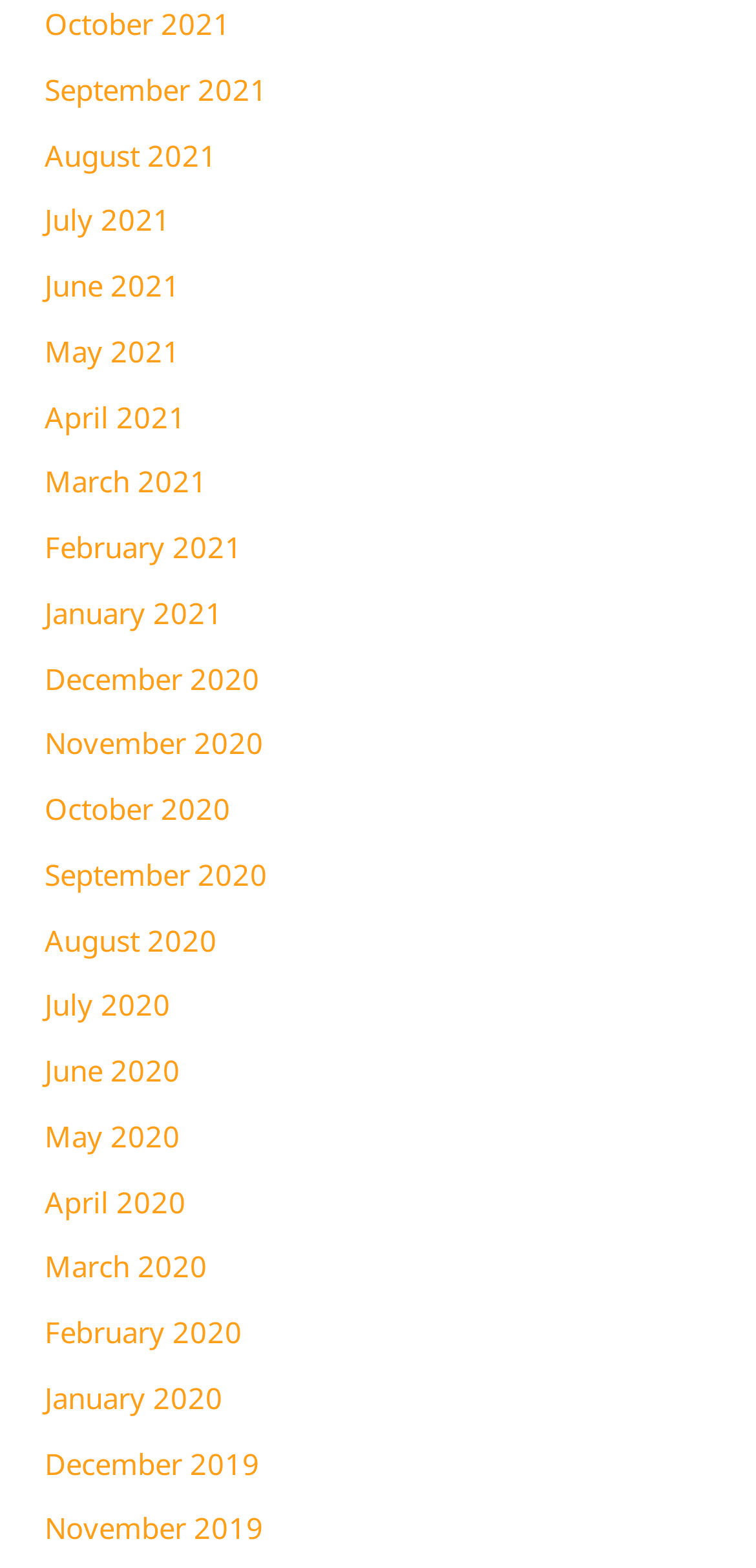How many links are there in the first row?
Provide a detailed and well-explained answer to the question.

I examined the bounding box coordinates of the links and found that the first four links (October 2021 to July 2021) have similar y1 and y2 coordinates, indicating they are in the same row.